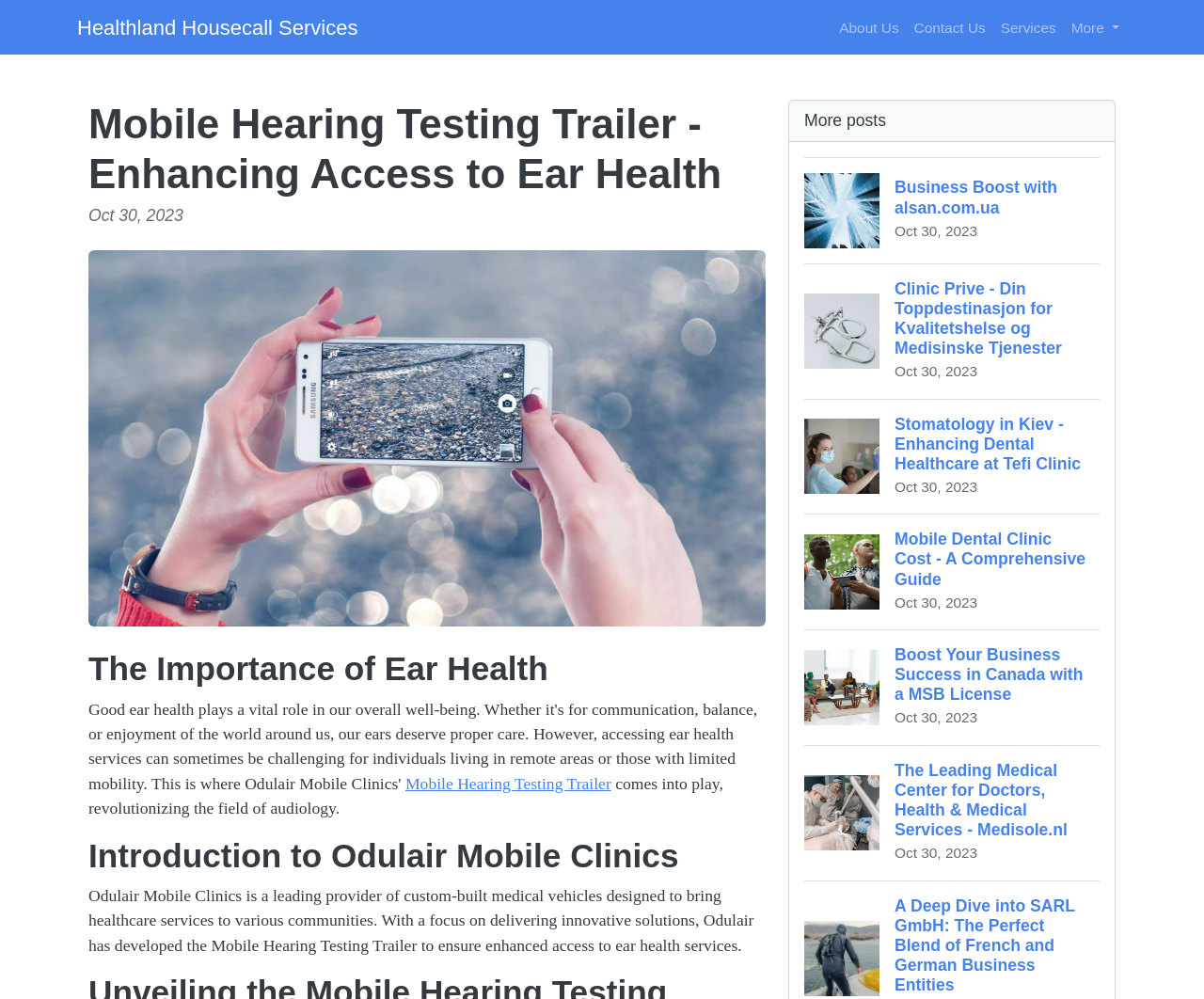What type of services does Odulair Mobile Clinics provide?
Could you answer the question with a detailed and thorough explanation?

The type of services can be inferred from the StaticText element with the OCR text 'Odulair Mobile Clinics is a leading provider of custom-built medical vehicles designed to bring healthcare services to various communities.' which suggests that the company provides custom-built medical vehicles.